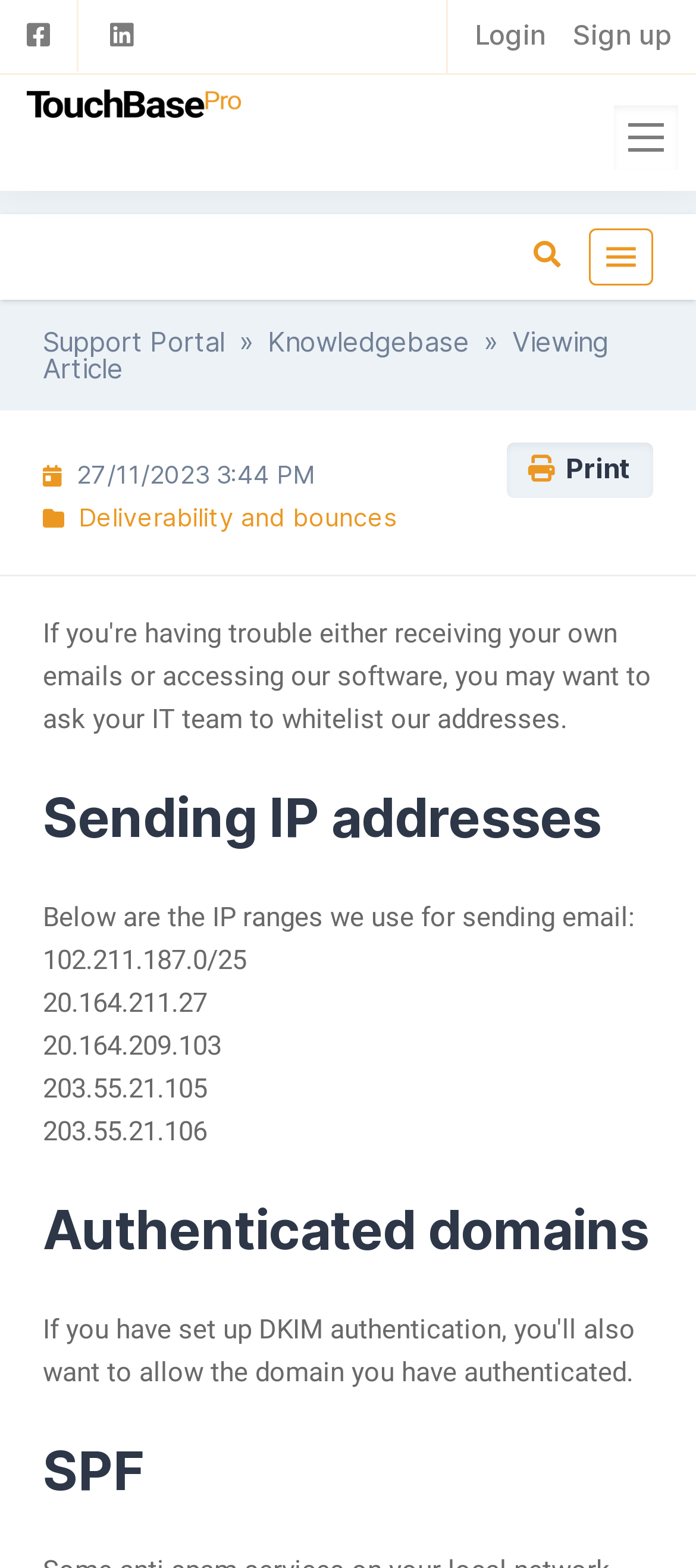Please provide a short answer using a single word or phrase for the question:
What is the date and time mentioned on the webpage?

27/11/2023 3:44 PM